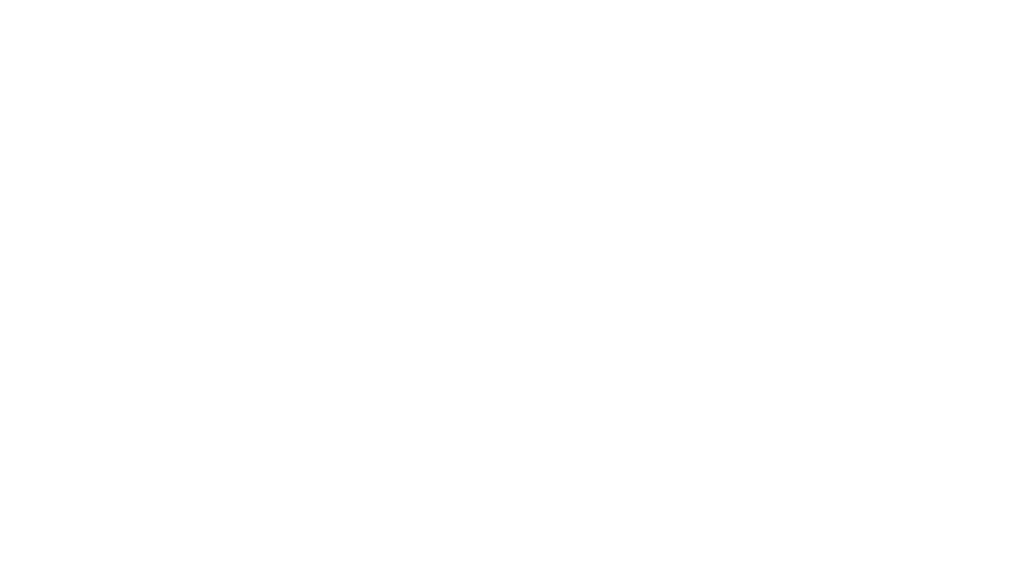Please give a short response to the question using one word or a phrase:
What is the likely topic of the project?

Unknown